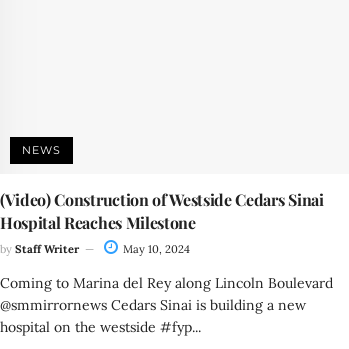Please provide a one-word or phrase answer to the question: 
What is the purpose of the hashtags like #fyp in the article?

To indicate relevance